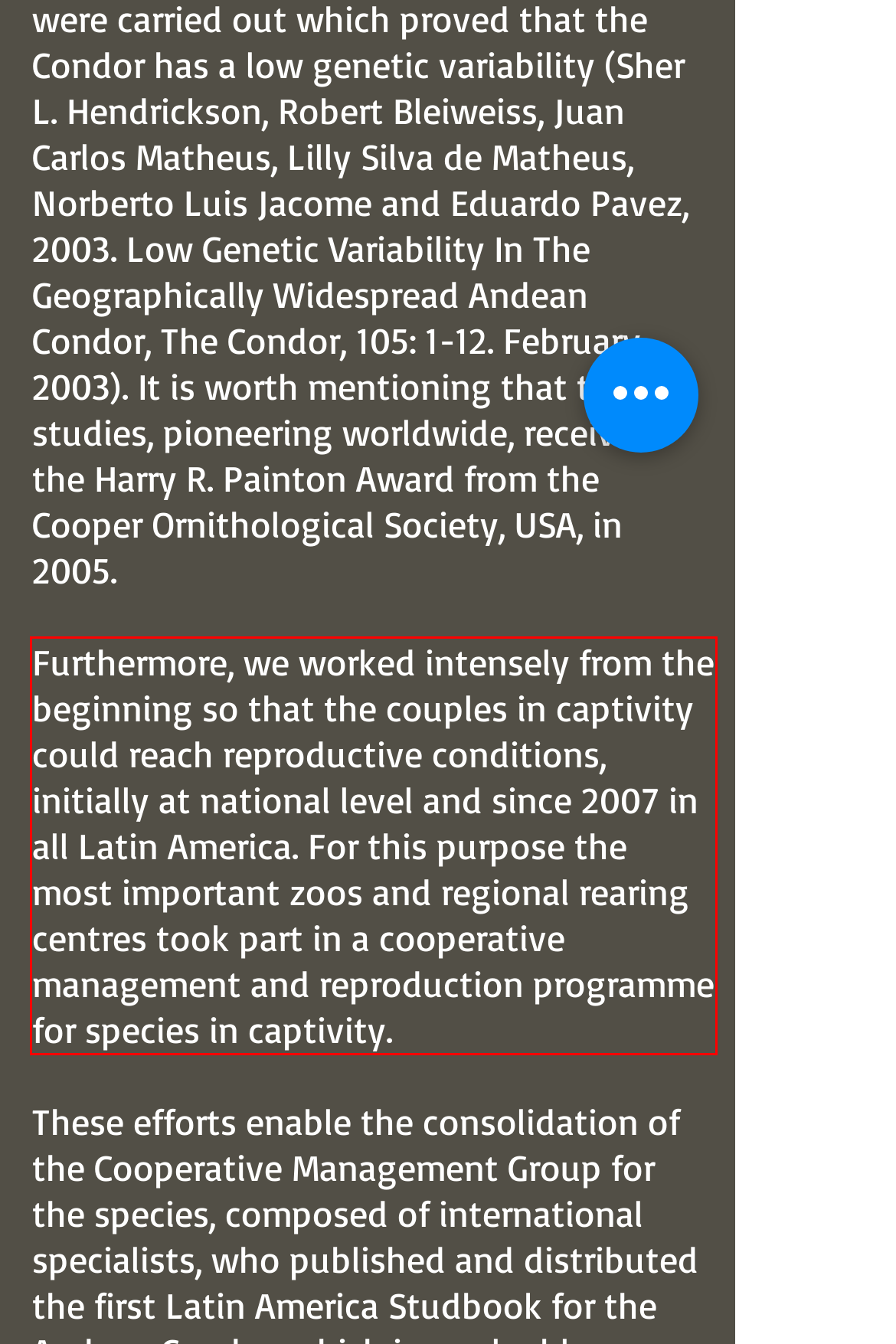You have a screenshot of a webpage, and there is a red bounding box around a UI element. Utilize OCR to extract the text within this red bounding box.

Furthermore, we worked intensely from the beginning so that the couples in captivity could reach reproductive conditions, initially at national level and since 2007 in all Latin America. For this purpose the most important zoos and regional rearing centres took part in a cooperative management and reproduction programme for species in captivity.